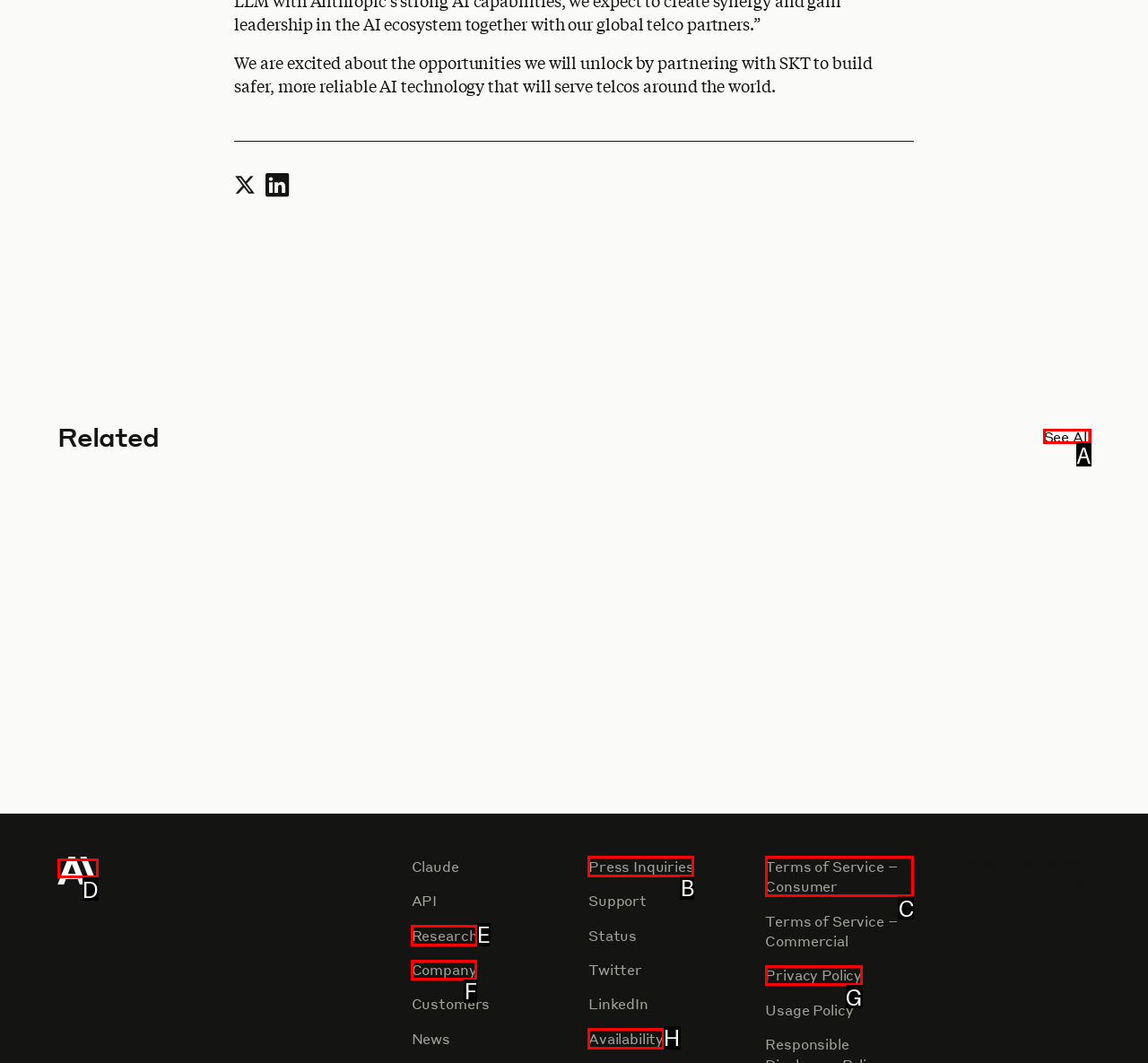Determine the HTML element that best aligns with the description: aria-label="AI logo mark"
Answer with the appropriate letter from the listed options.

D